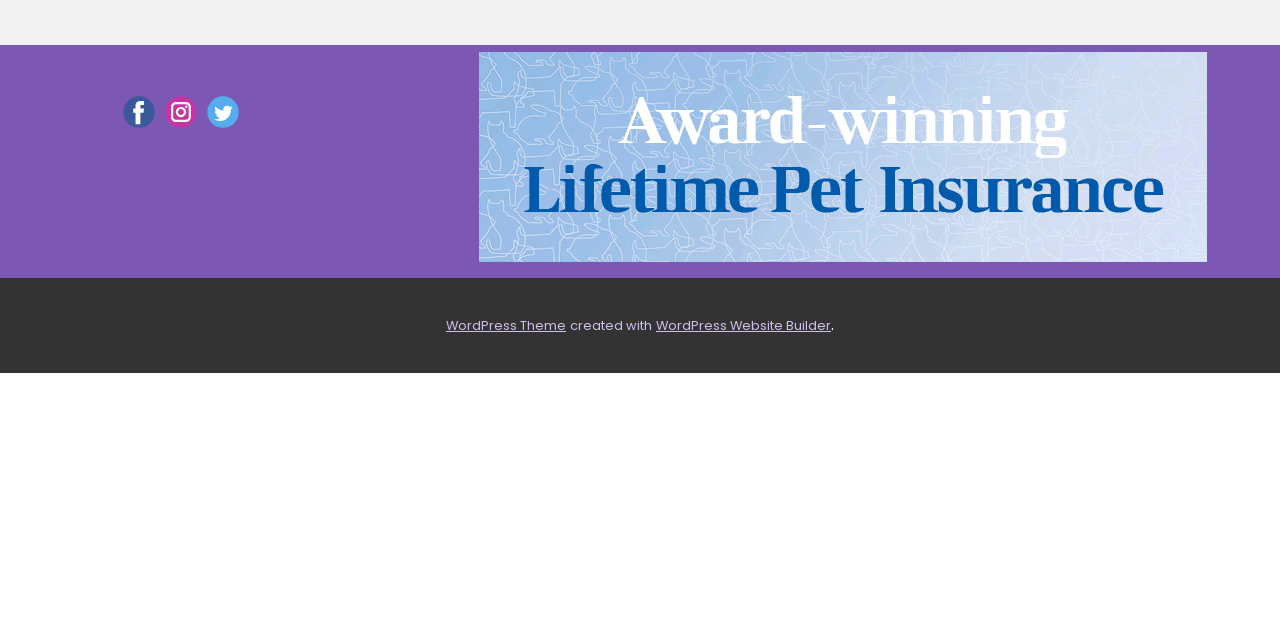Find the bounding box coordinates corresponding to the UI element with the description: "Tablet Gothic". The coordinates should be formatted as [left, top, right, bottom], with values as floats between 0 and 1.

None